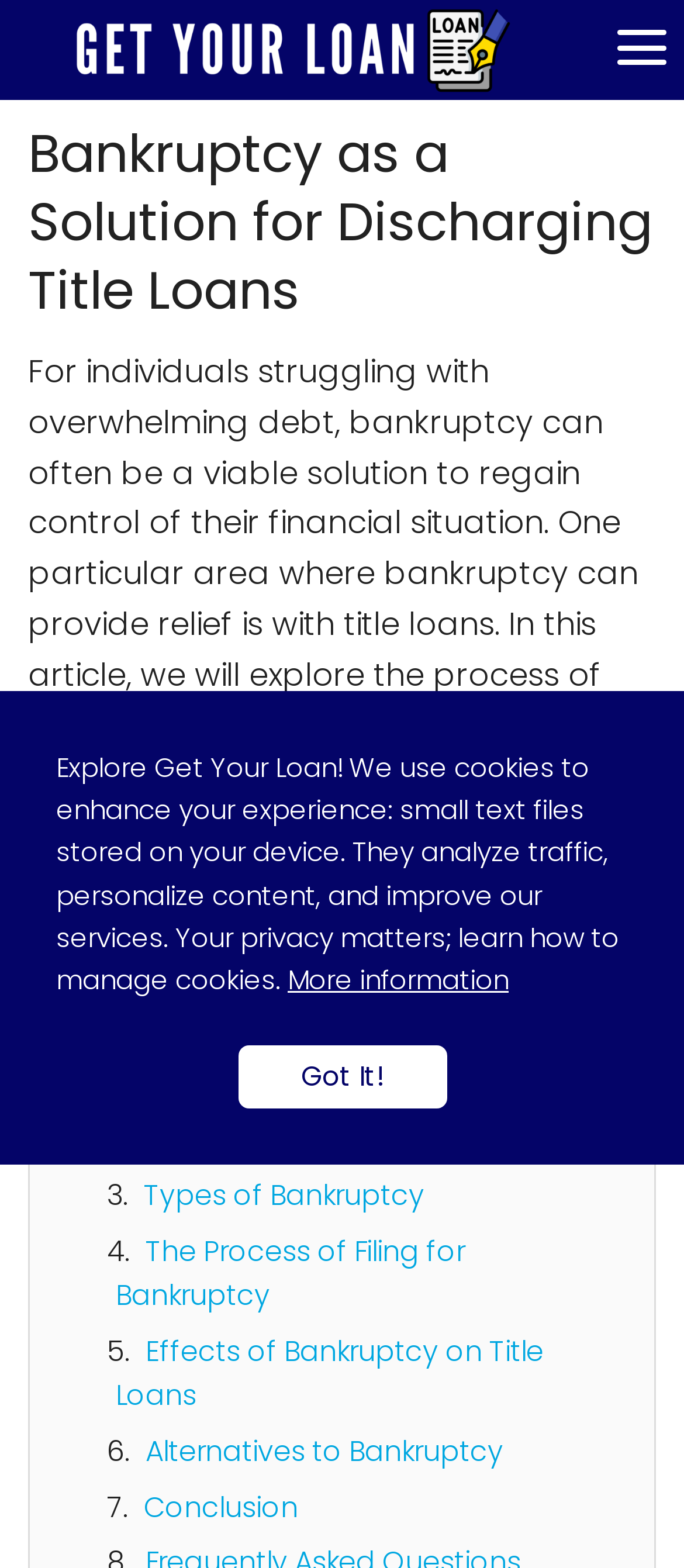Can you specify the bounding box coordinates of the area that needs to be clicked to fulfill the following instruction: "Click the 'Get Your Loan' button"?

[0.041, 0.018, 0.81, 0.044]